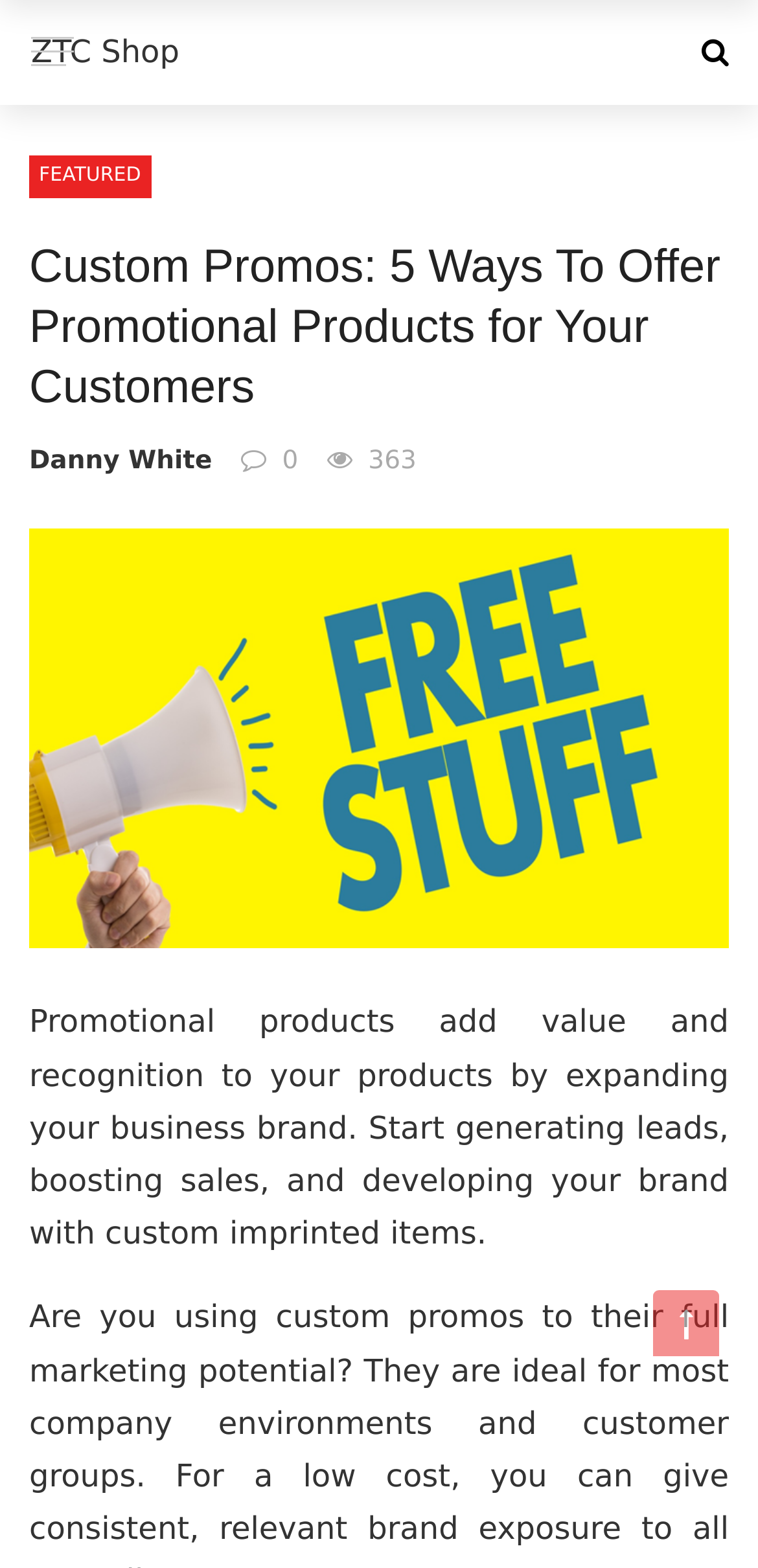Provide your answer in one word or a succinct phrase for the question: 
What is the category of the webpage?

FEATURED